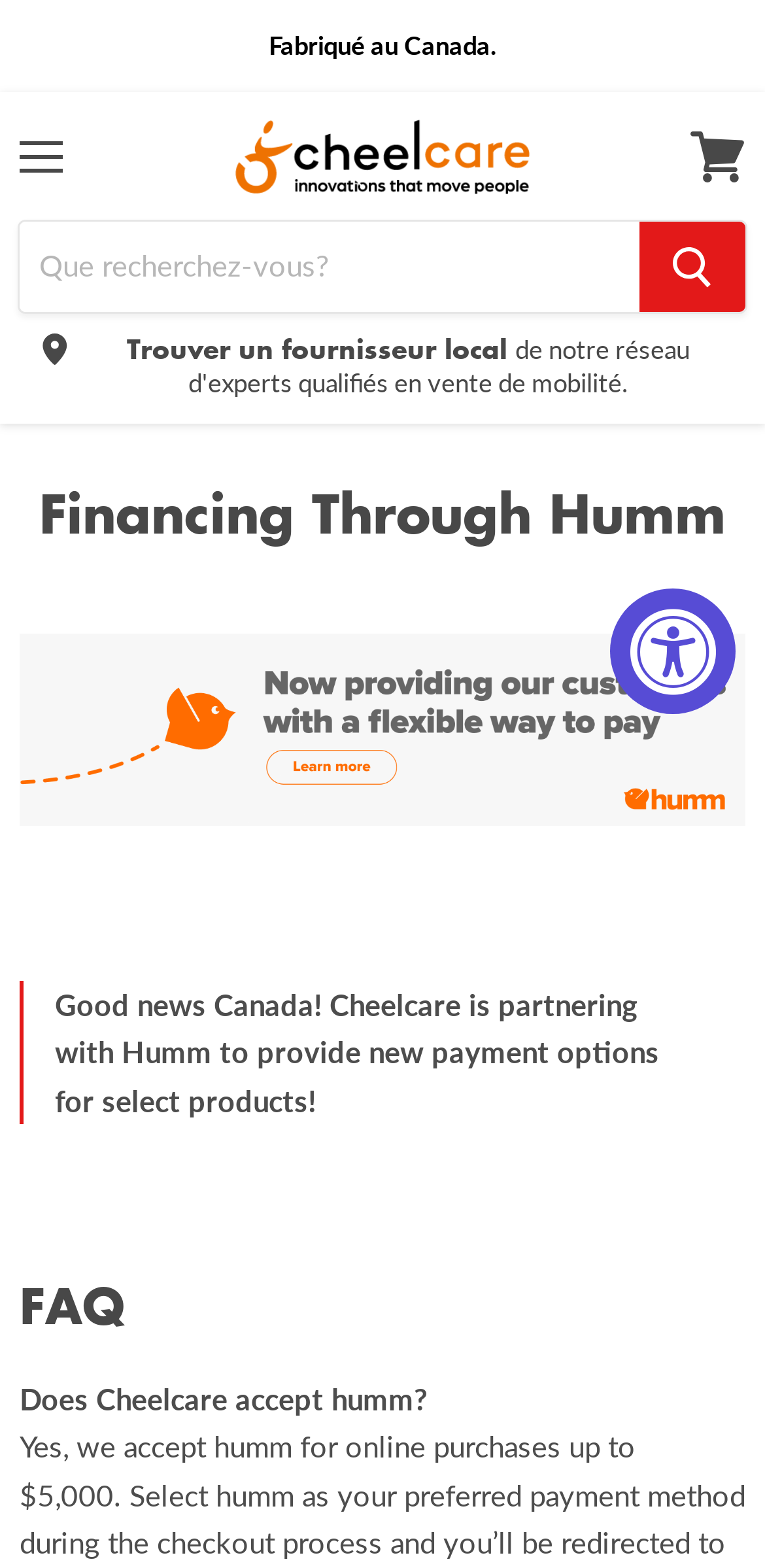Using the provided element description, identify the bounding box coordinates as (top-left x, top-left y, bottom-right x, bottom-right y). Ensure all values are between 0 and 1. Description: Contact Us

None